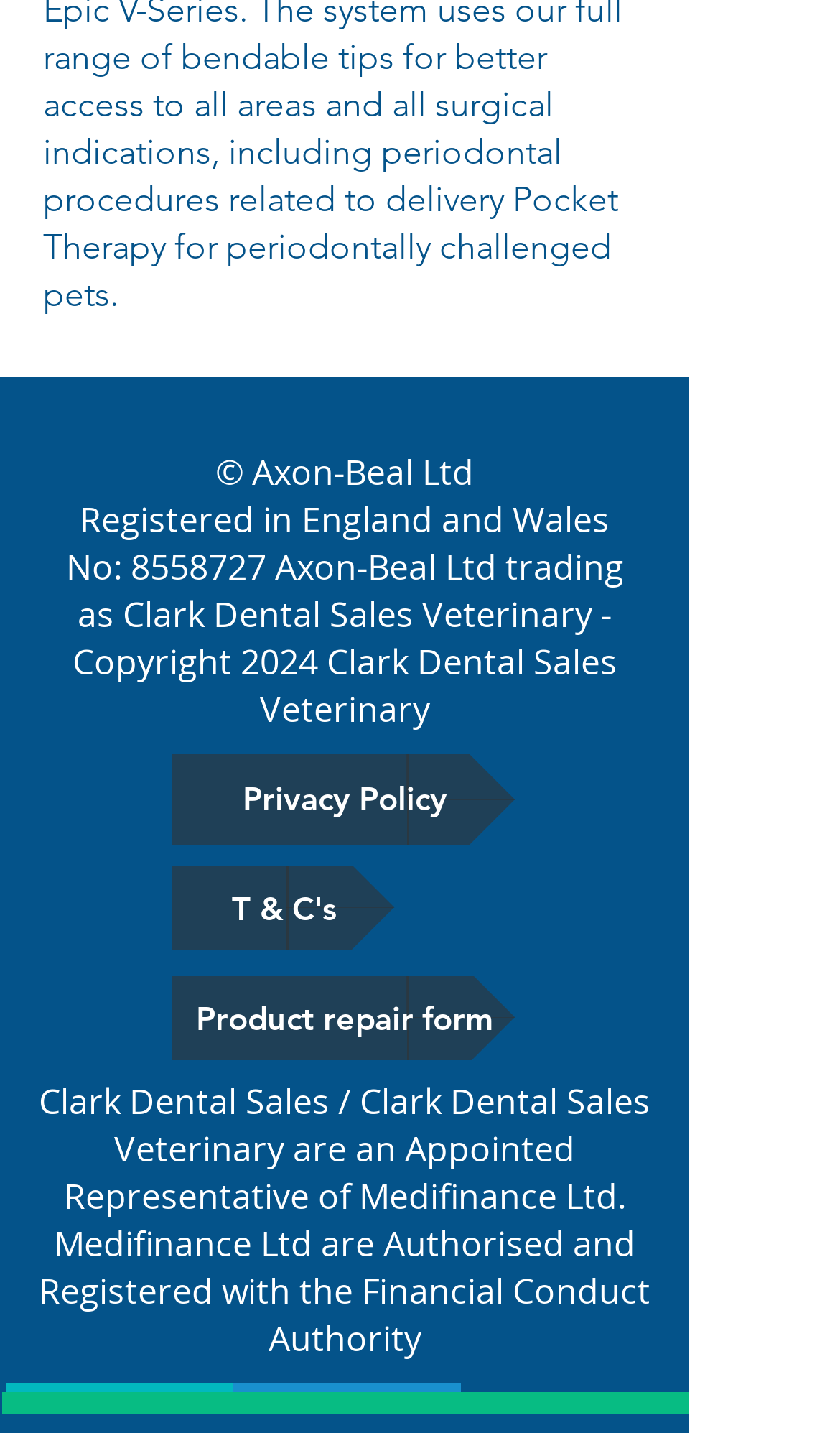Using the information from the screenshot, answer the following question thoroughly:
What is the purpose of the 'Product repair form' link?

The 'Product repair form' link is likely provided for customers to submit requests for repairing their products, as it is placed in the footer section of the webpage along with other important links.